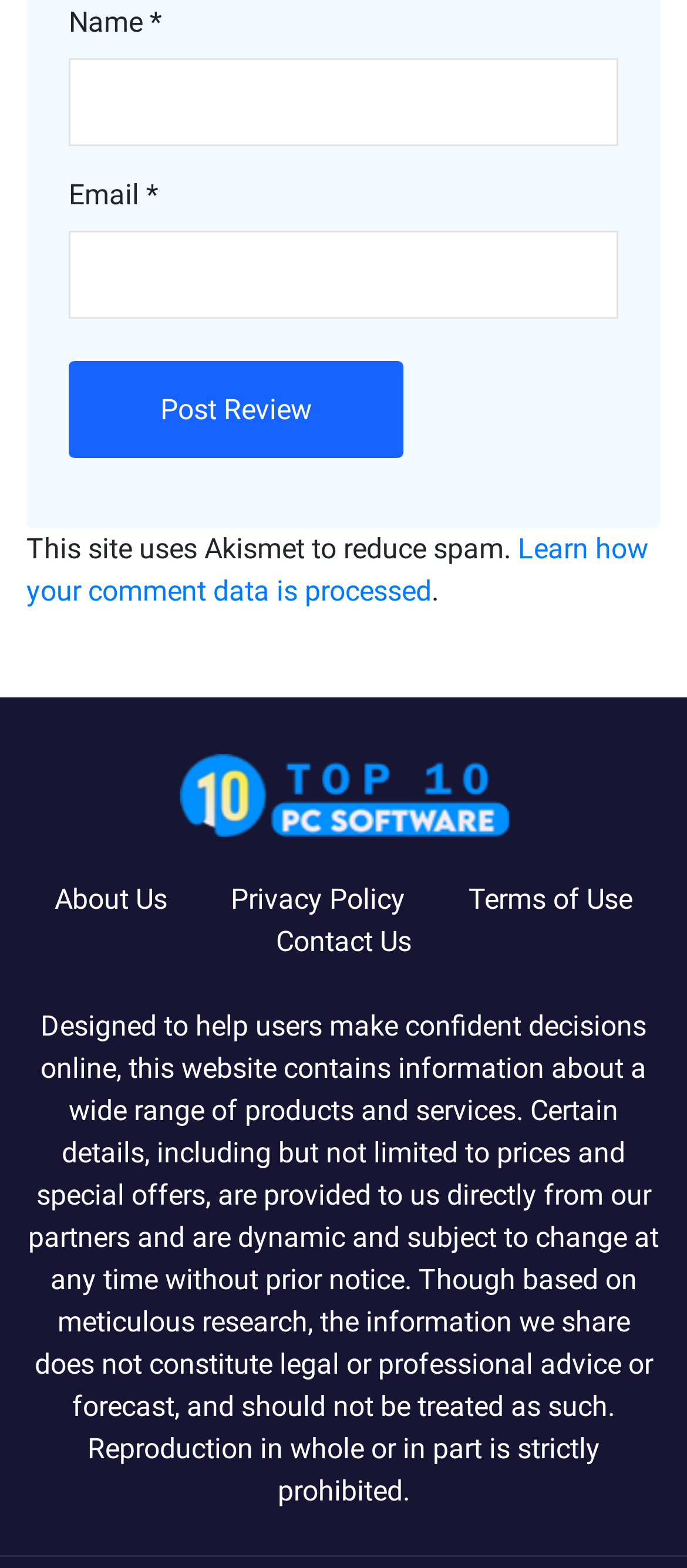Please specify the bounding box coordinates of the clickable region to carry out the following instruction: "Post a review". The coordinates should be four float numbers between 0 and 1, in the format [left, top, right, bottom].

[0.1, 0.23, 0.587, 0.292]